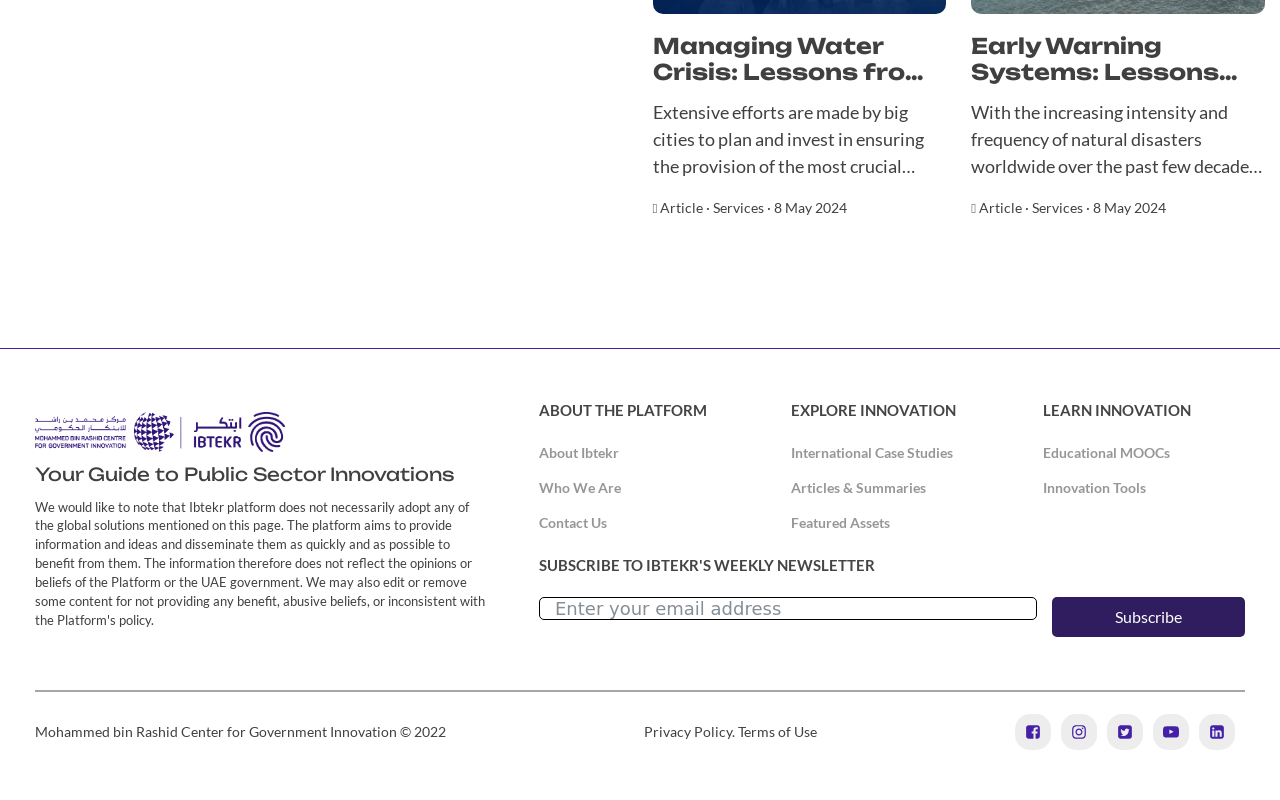Locate the bounding box coordinates of the element that should be clicked to execute the following instruction: "Visit the Mohammed bin Rashid Center for Government Innovation".

[0.027, 0.581, 0.355, 0.608]